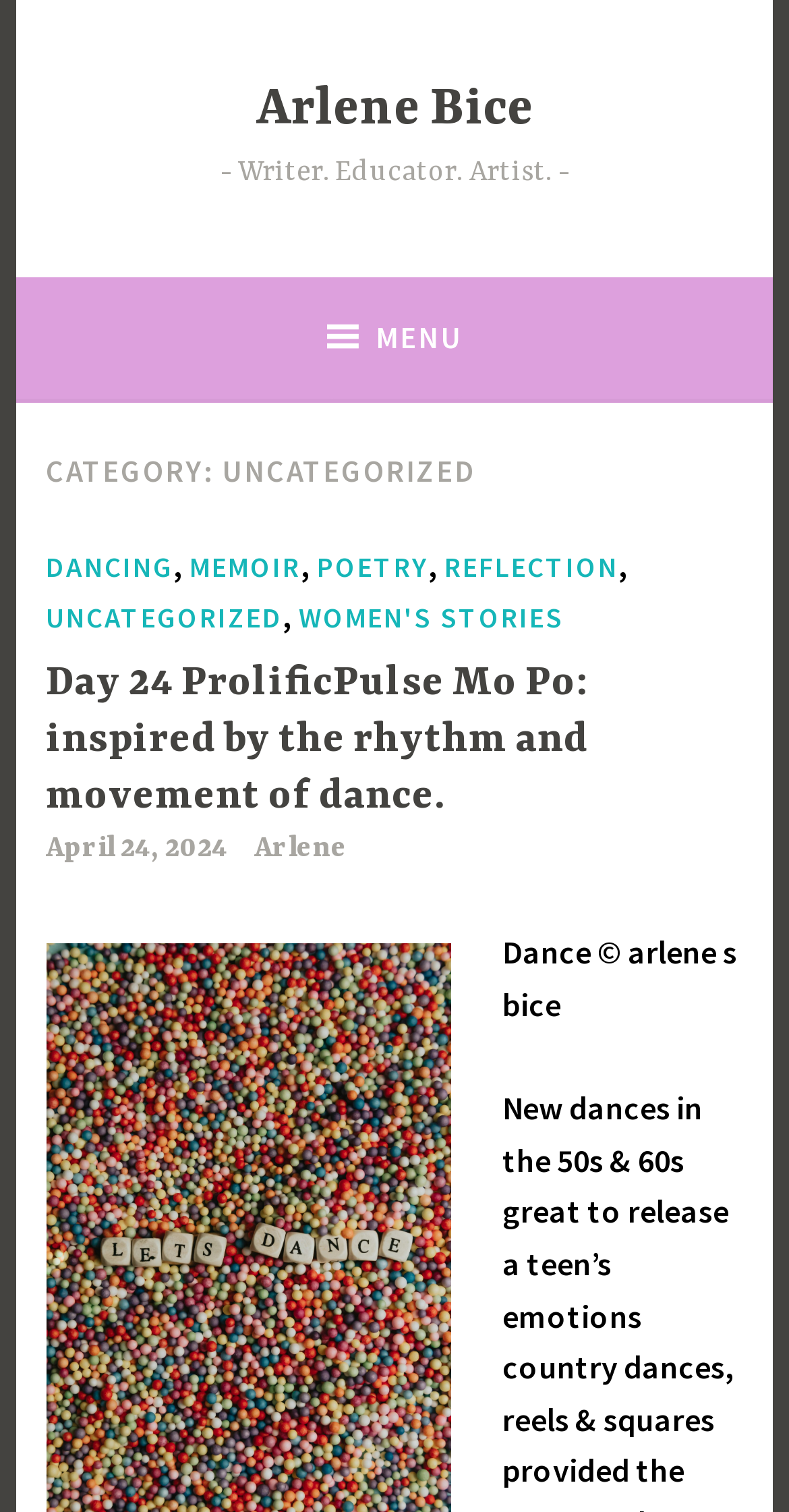Find and provide the bounding box coordinates for the UI element described with: "Arlene Bice".

[0.324, 0.054, 0.676, 0.093]